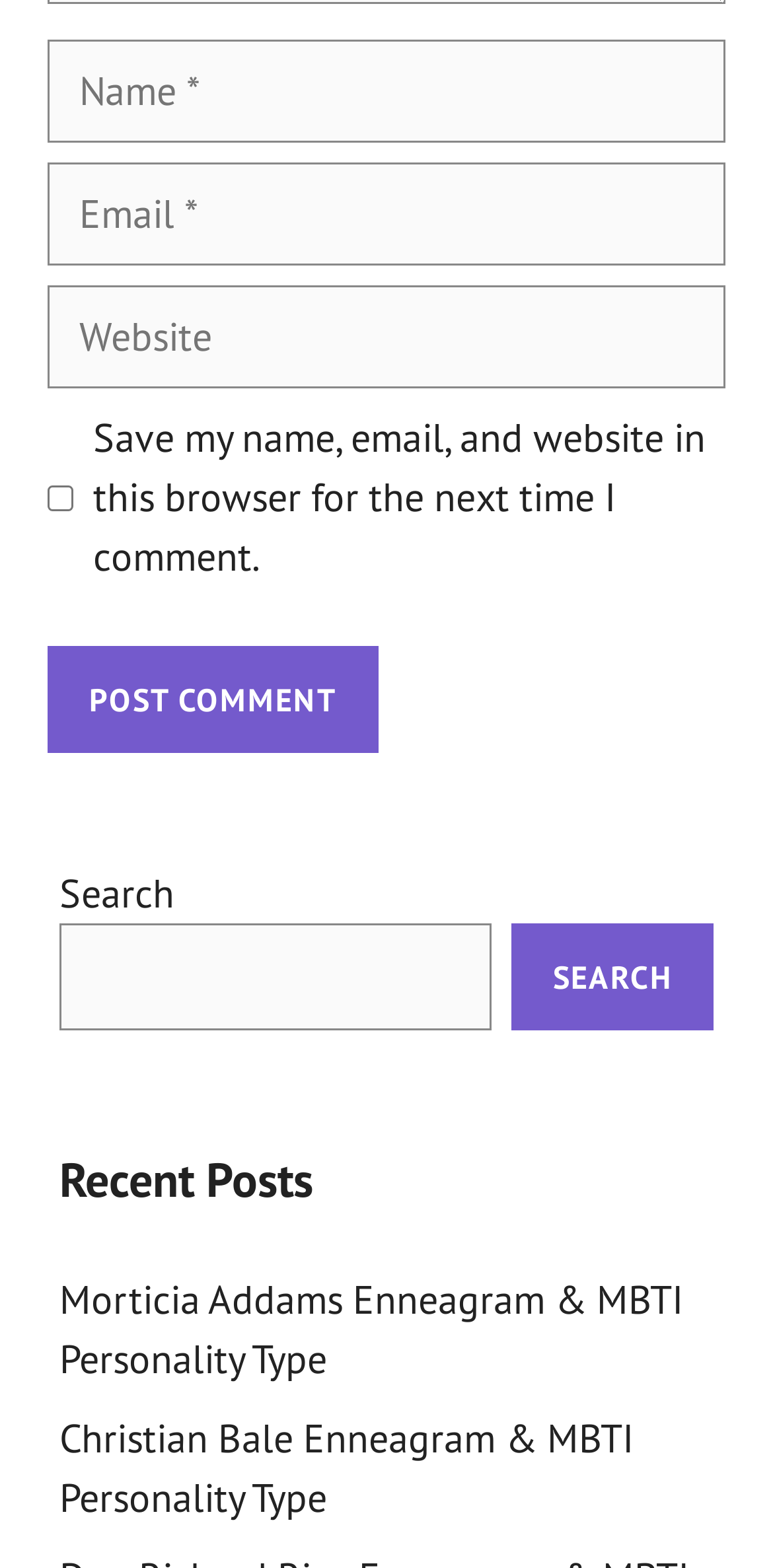Respond to the following question using a concise word or phrase: 
What is the label of the checkbox?

Save my name, email, and website in this browser for the next time I comment.